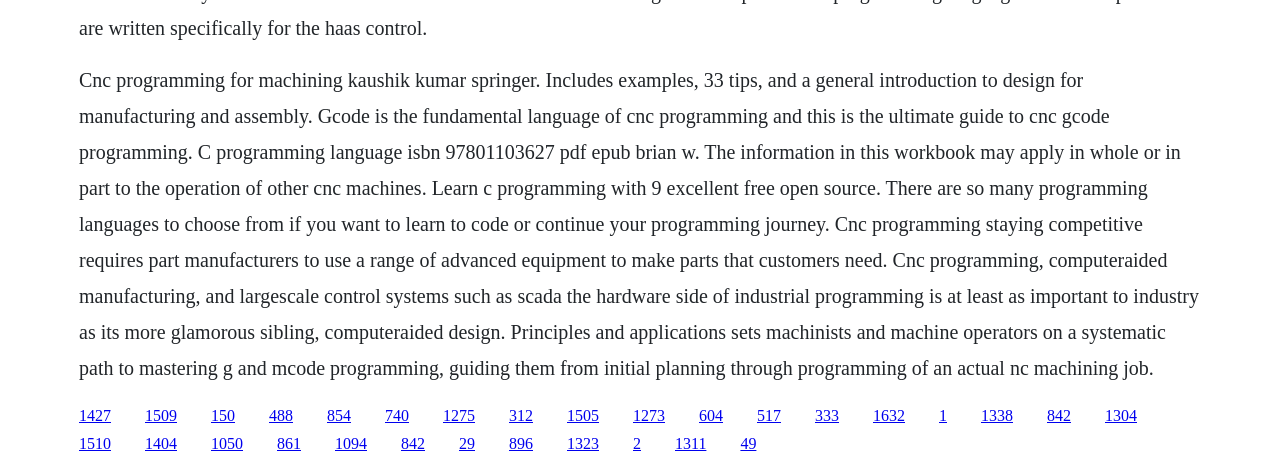What is the fundamental language of CNC programming?
Provide a concise answer using a single word or phrase based on the image.

Gcode